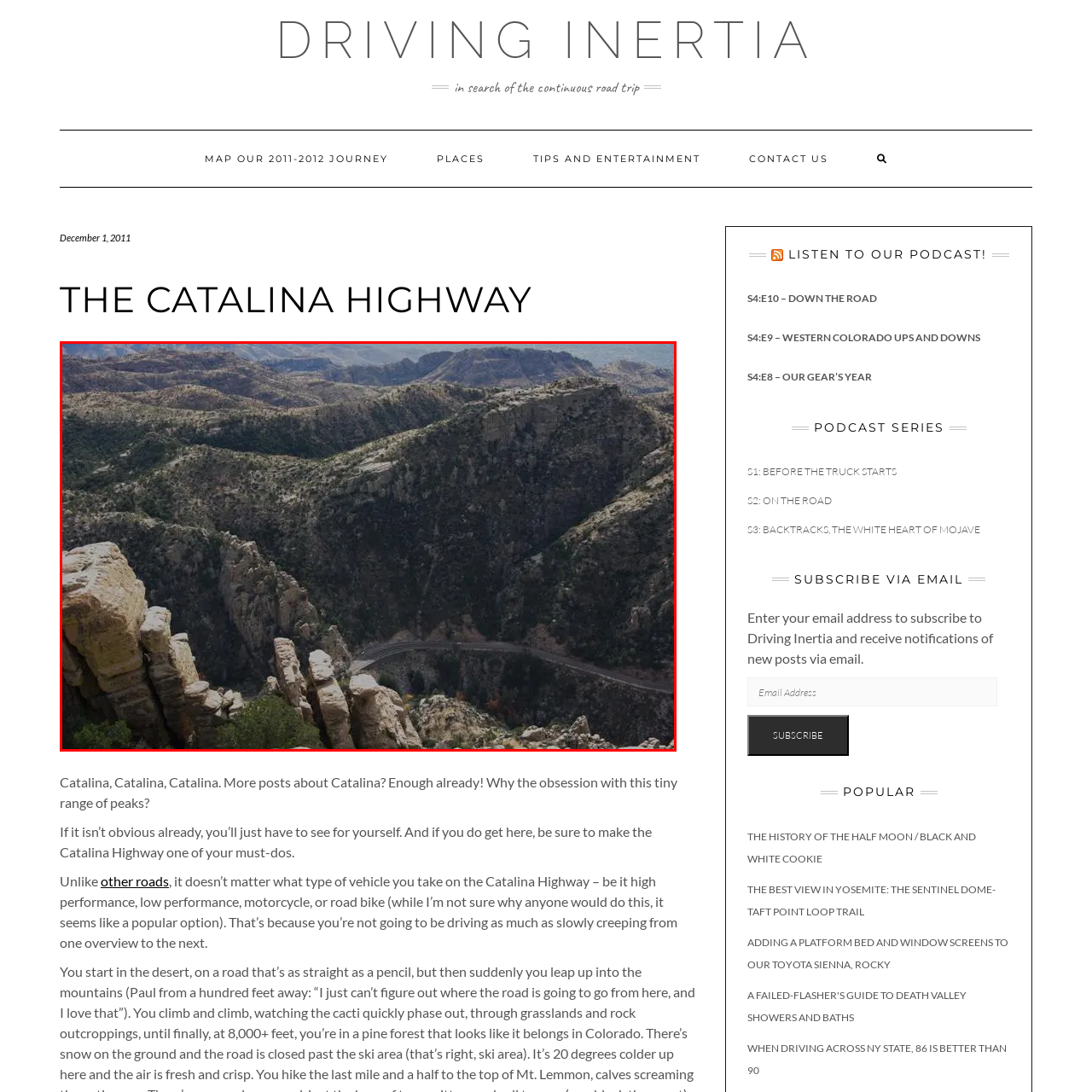What is the purpose of the scenic overlook?
Look at the image section surrounded by the red bounding box and provide a concise answer in one word or phrase.

To highlight natural beauty